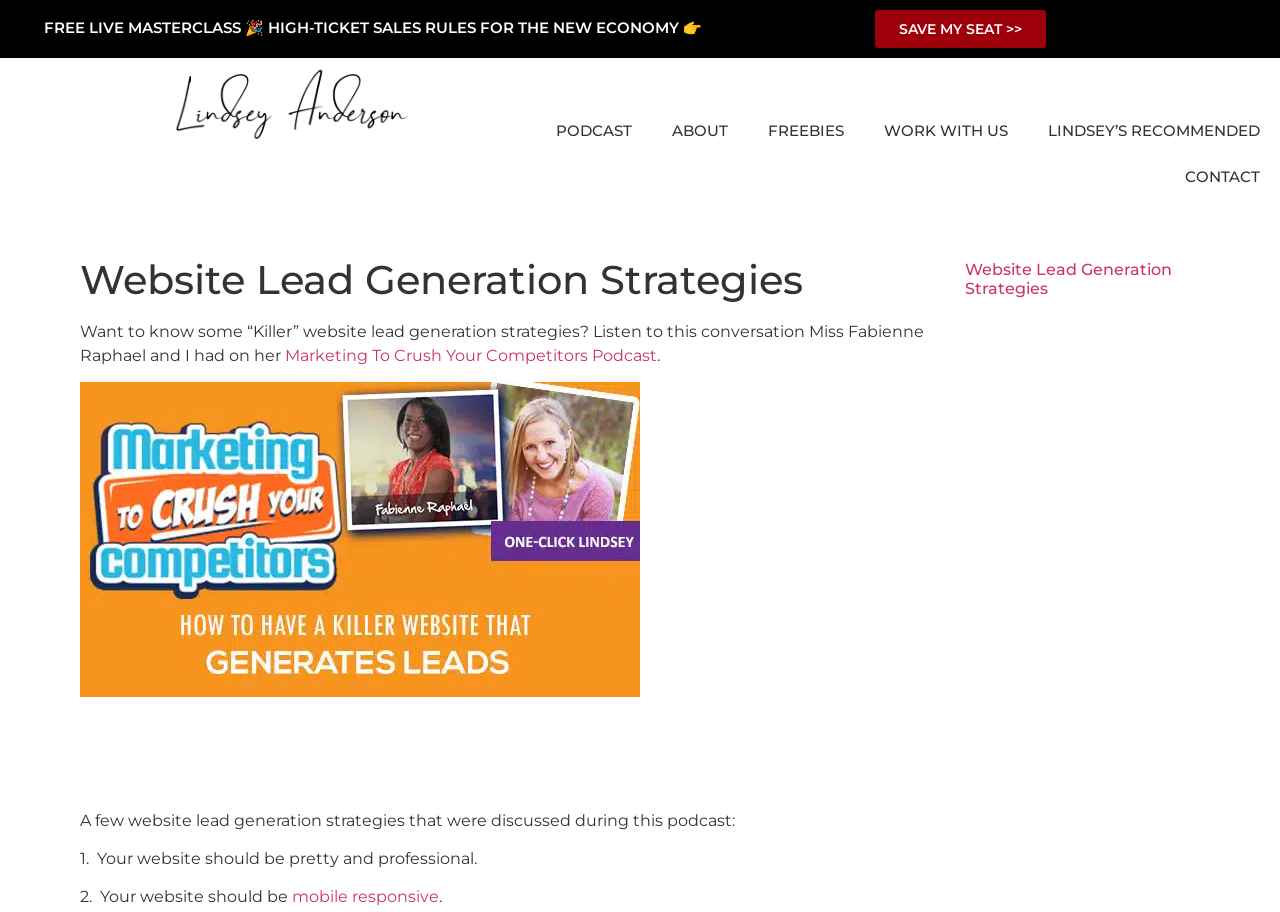Specify the bounding box coordinates of the area to click in order to follow the given instruction: "Listen to the 'Marketing To Crush Your Competitors Podcast'."

[0.223, 0.379, 0.513, 0.4]